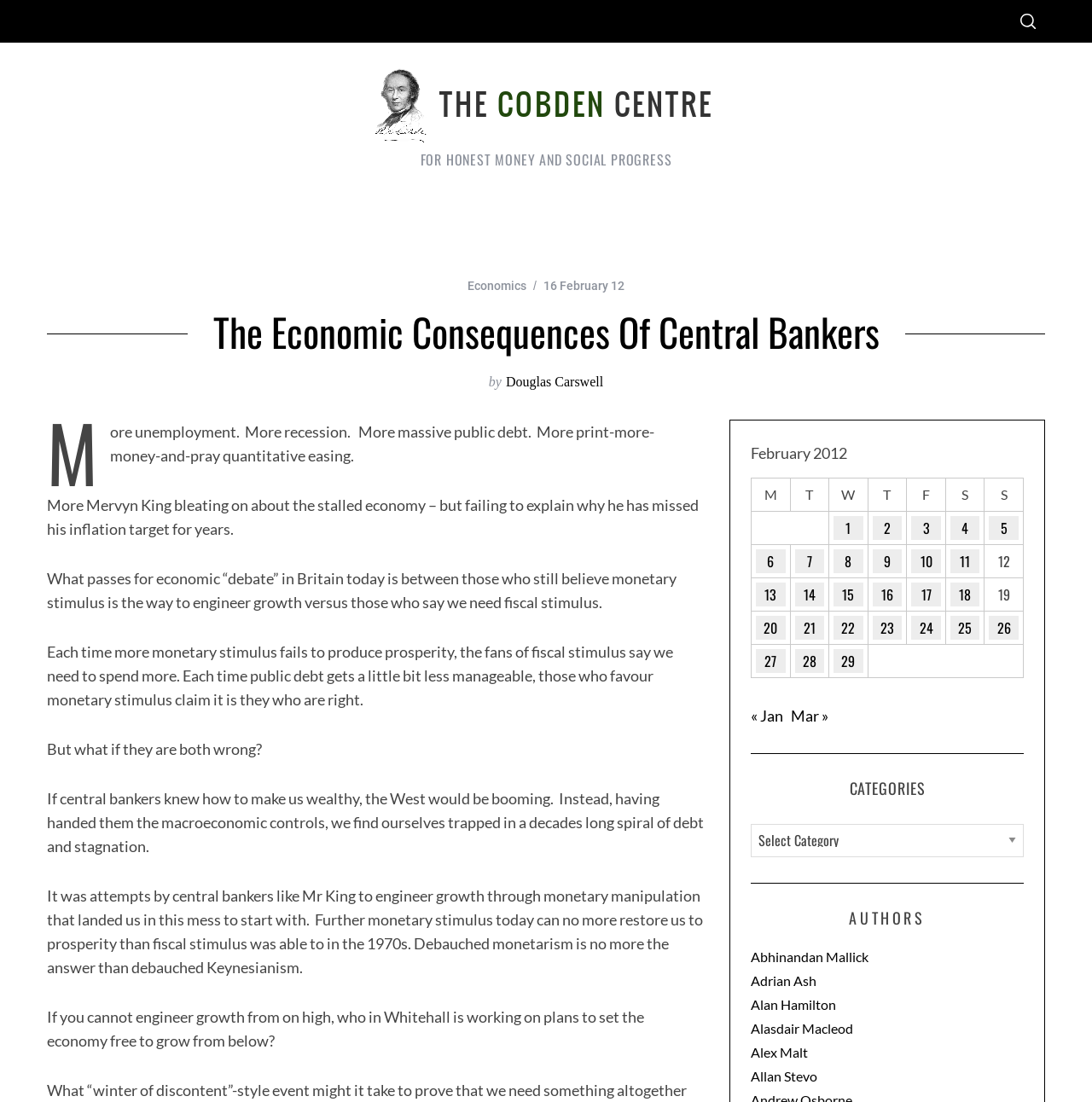Identify the bounding box coordinates of the area that should be clicked in order to complete the given instruction: "Click the 'HOME' link". The bounding box coordinates should be four float numbers between 0 and 1, i.e., [left, top, right, bottom].

[0.17, 0.18, 0.237, 0.226]